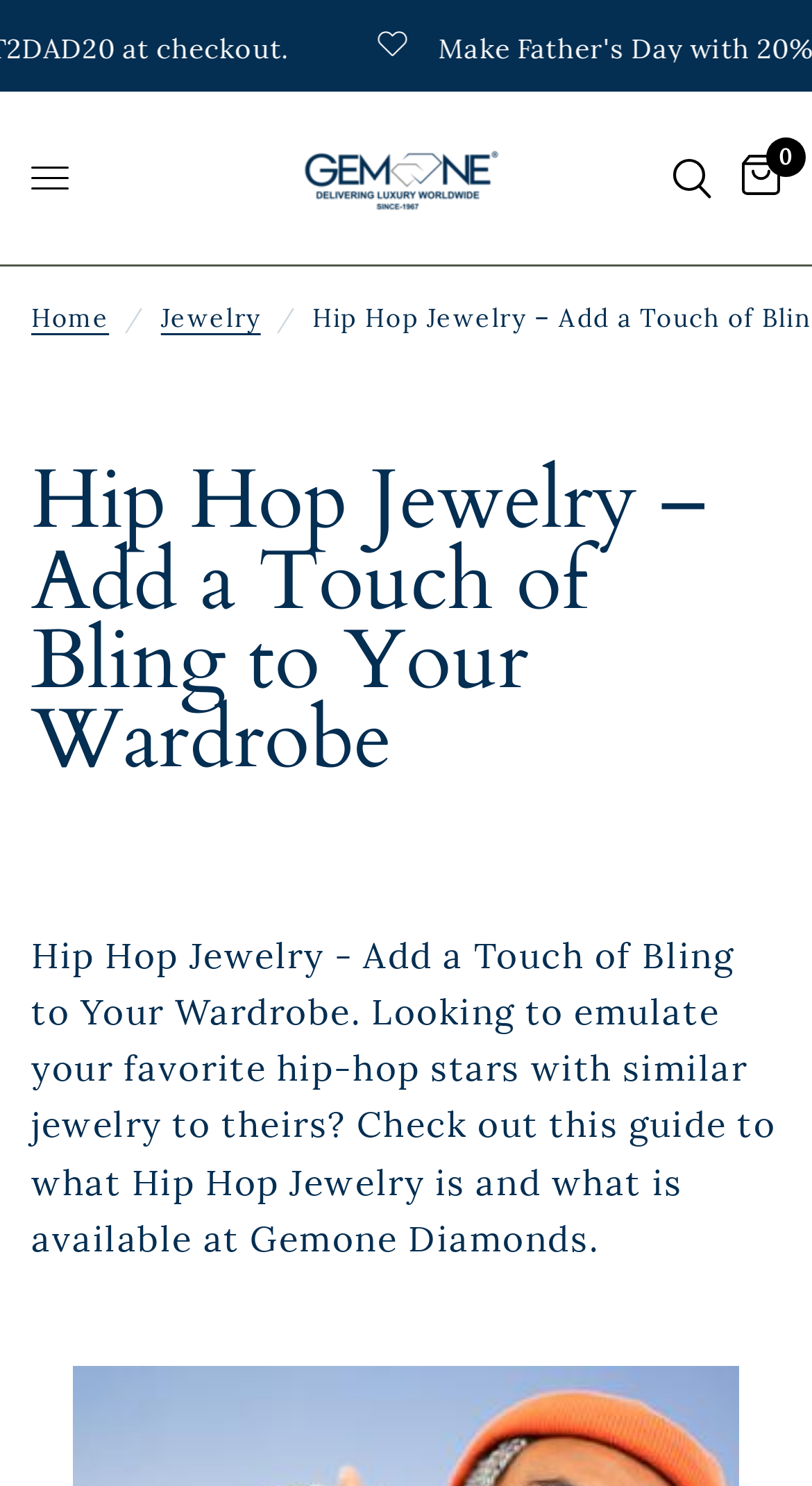Using details from the image, please answer the following question comprehensively:
What is the name of the company selling the jewelry?

The company name 'Gemone Diamond' is mentioned in the link 'Gemone Diamond Gemone Diamond' and also in the image description 'Gemone Diamond', indicating that it is the company selling the jewelry.